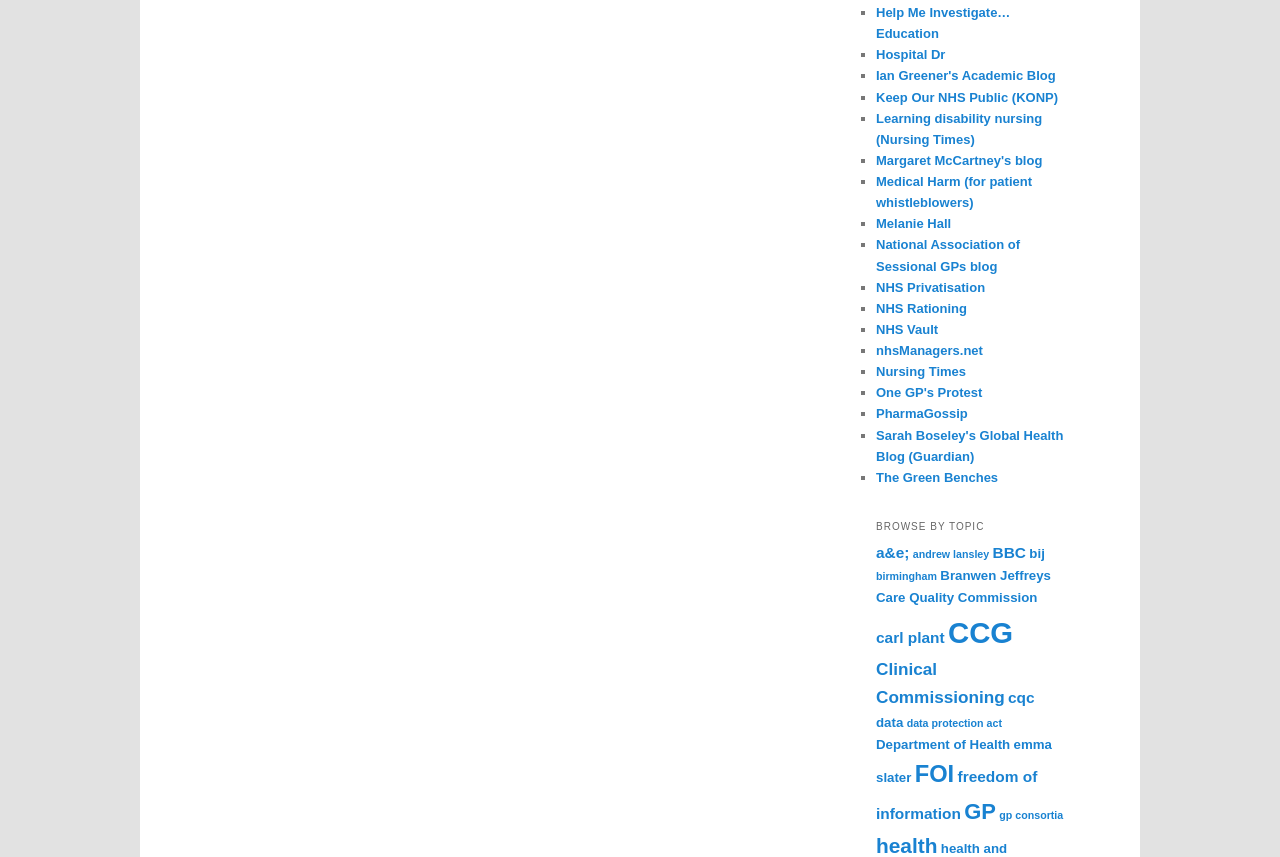Find the bounding box coordinates of the element to click in order to complete the given instruction: "Click on 'Help Me Investigate… Education'."

[0.684, 0.006, 0.789, 0.048]